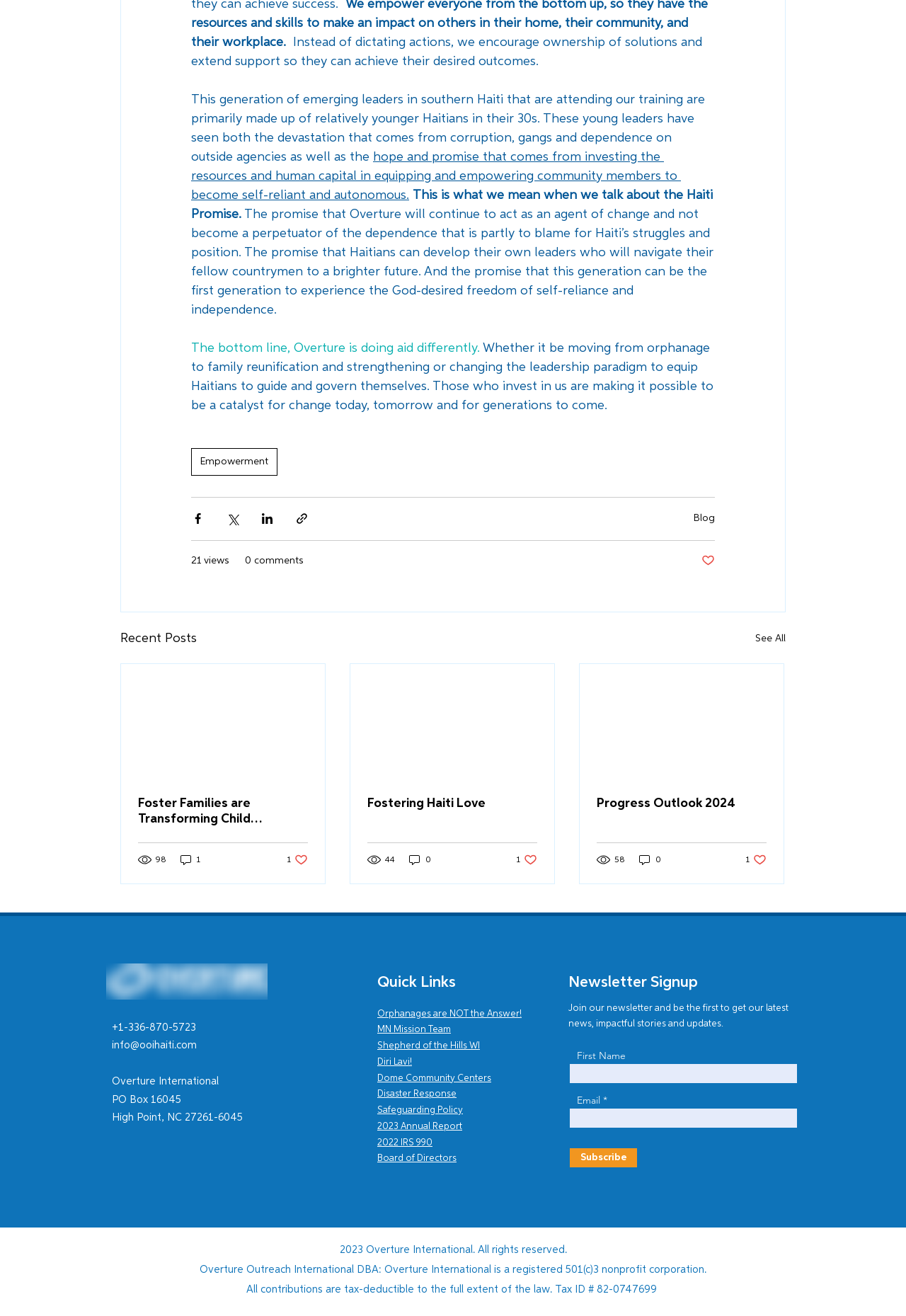Please provide the bounding box coordinates for the UI element as described: "Progress Outlook 2024". The coordinates must be four floats between 0 and 1, represented as [left, top, right, bottom].

[0.659, 0.604, 0.846, 0.616]